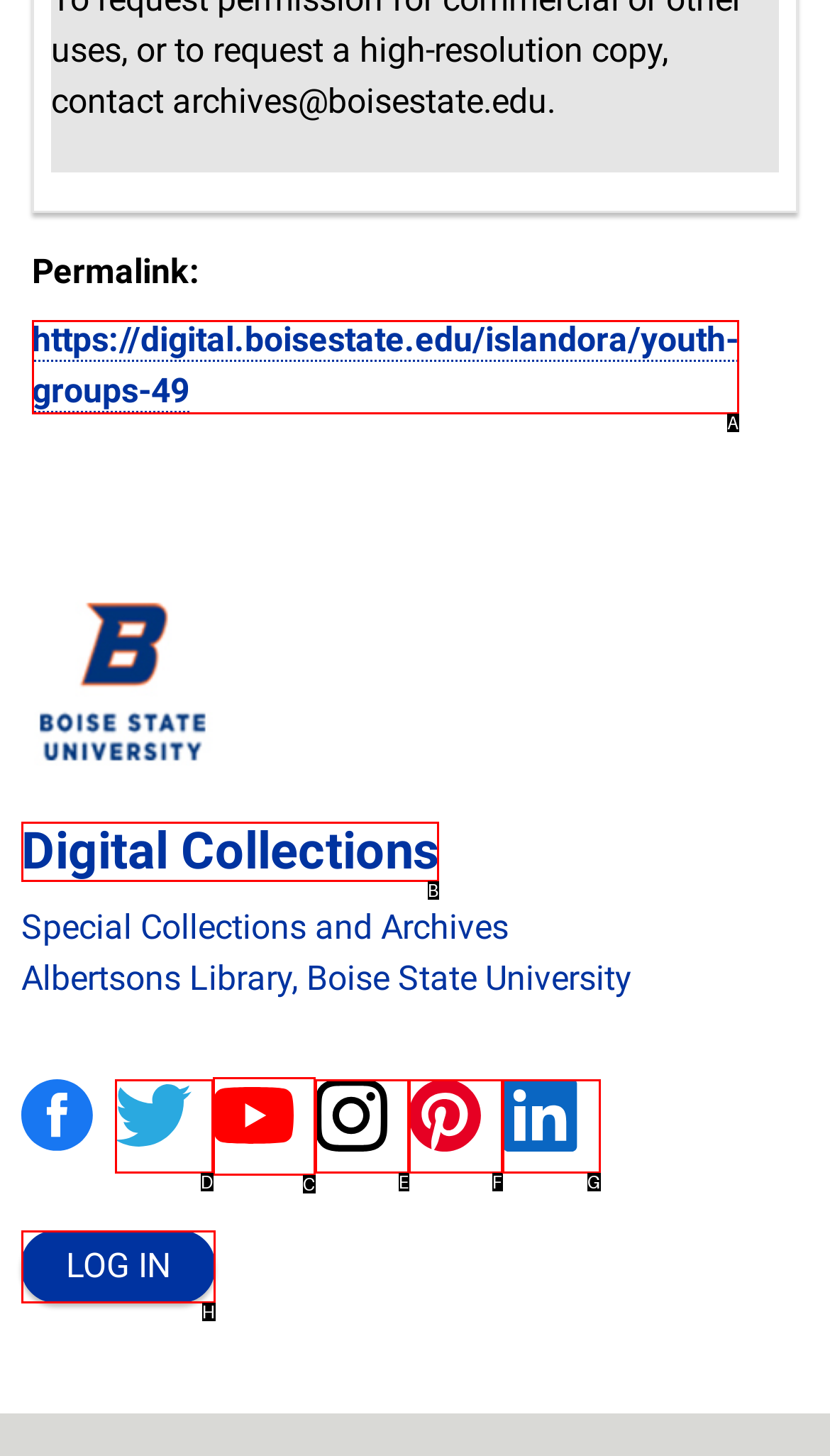Choose the option that aligns with the description: Log in
Respond with the letter of the chosen option directly.

H